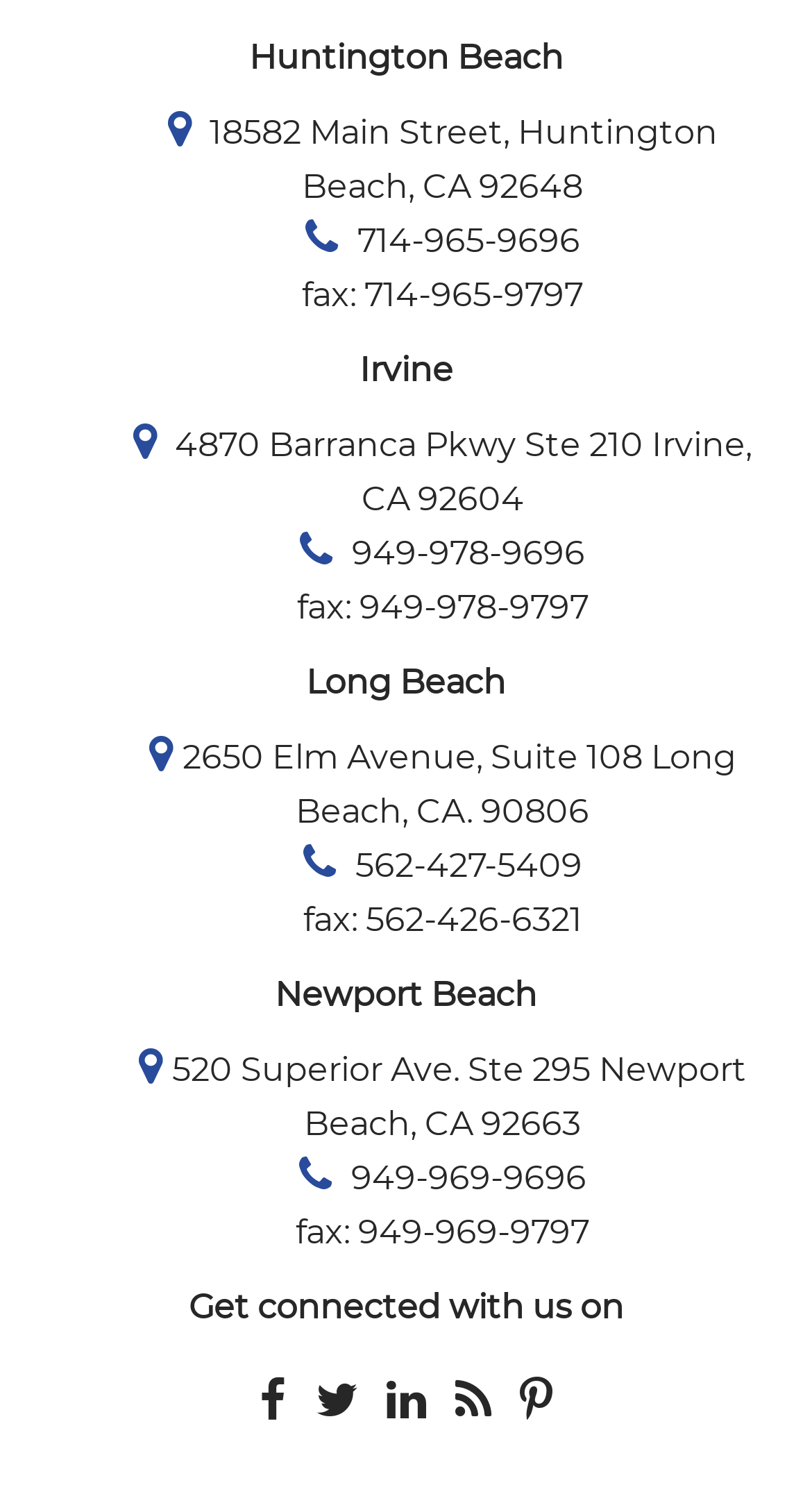What is the city of the location with the phone number 714-965-9696?
Analyze the screenshot and provide a detailed answer to the question.

I found the phone number by looking at the link element with the text '714-965-9696' and then looked for the corresponding city, which is 'Huntington Beach'.